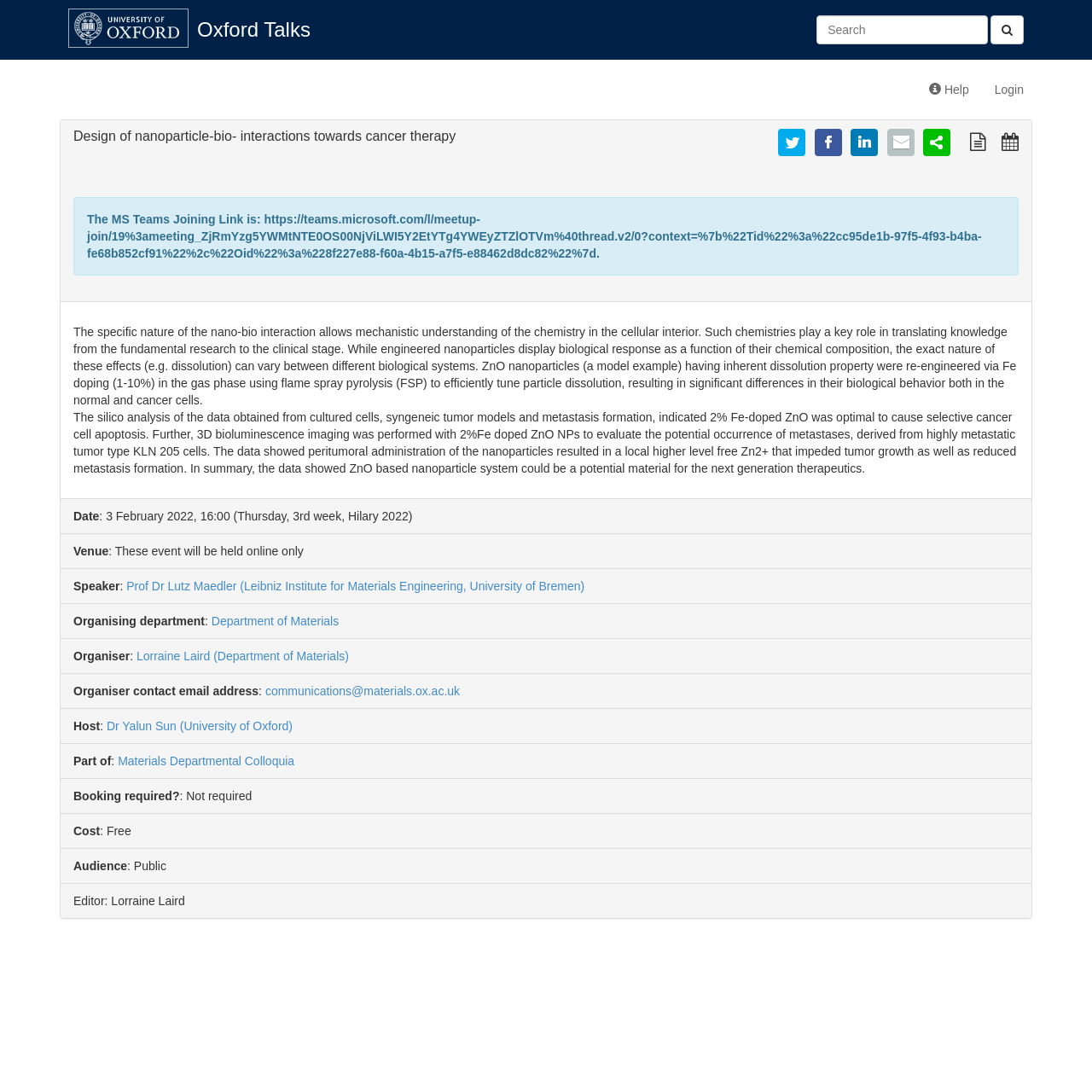Please find the bounding box coordinates for the clickable element needed to perform this instruction: "View a plain text version of this talk".

[0.888, 0.123, 0.905, 0.136]